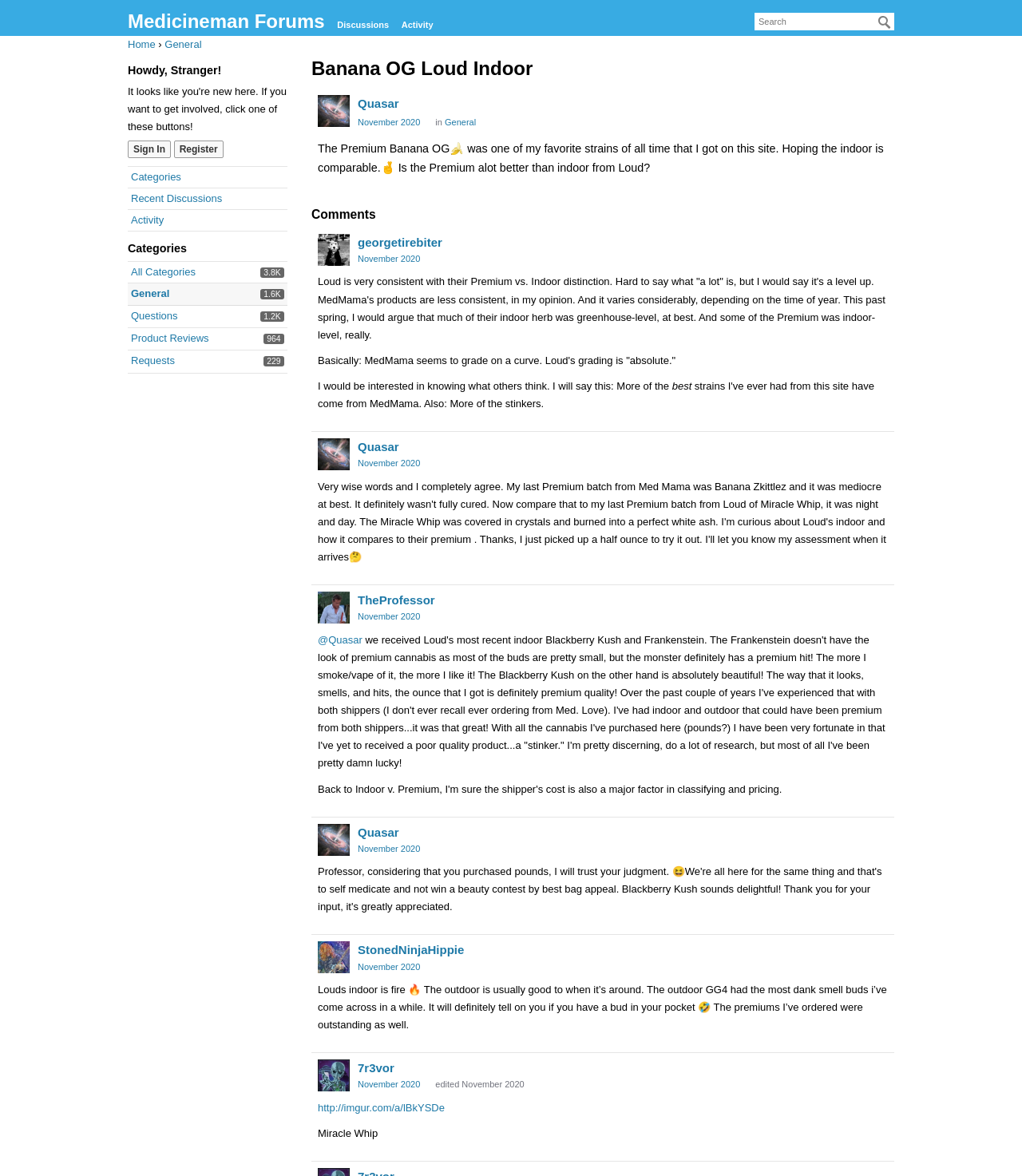Using the element description provided, determine the bounding box coordinates in the format (top-left x, top-left y, bottom-right x, bottom-right y). Ensure that all values are floating point numbers between 0 and 1. Element description: siti web incontri militari

None